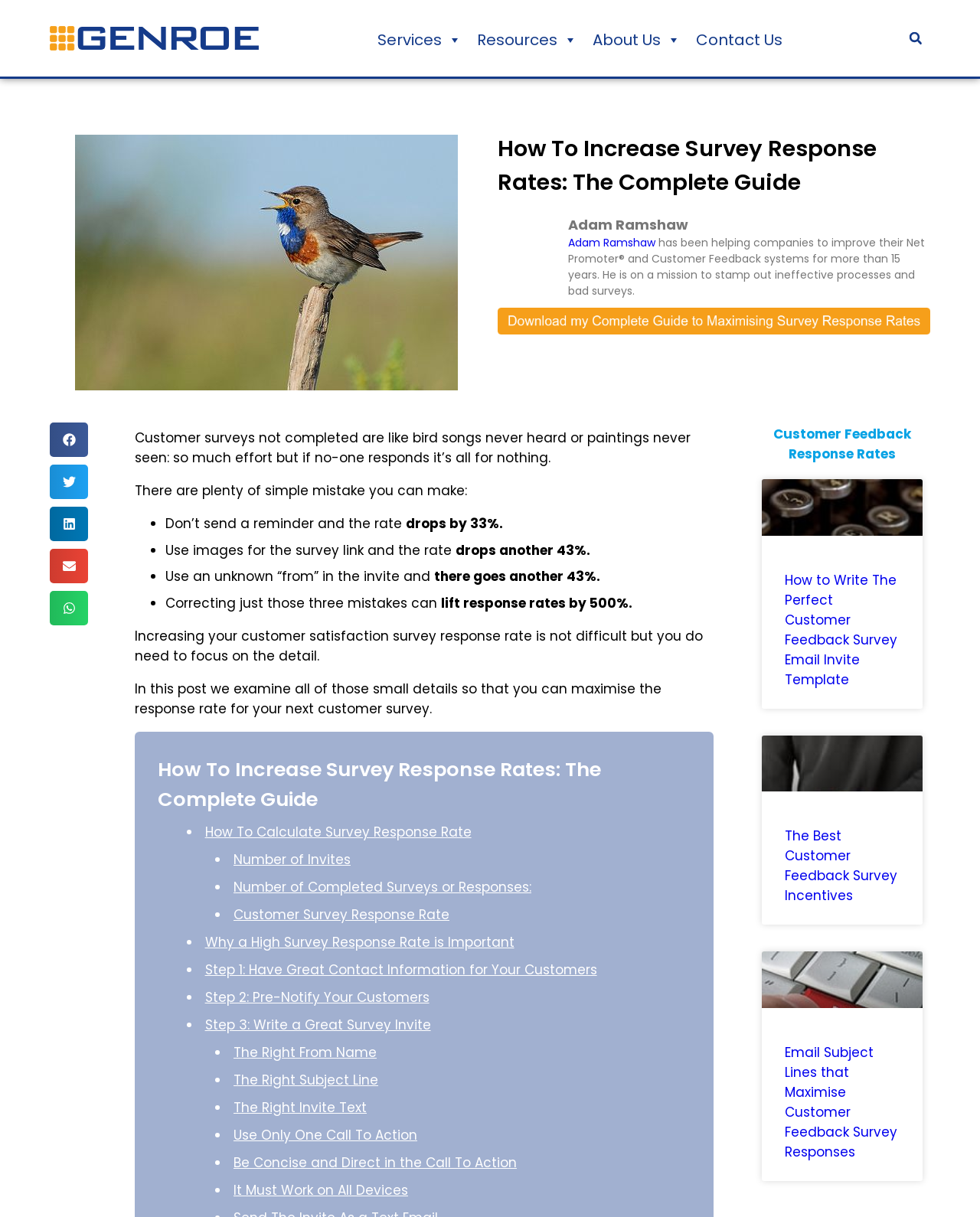Extract the bounding box coordinates of the UI element described: "Referral". Provide the coordinates in the format [left, top, right, bottom] with values ranging from 0 to 1.

None